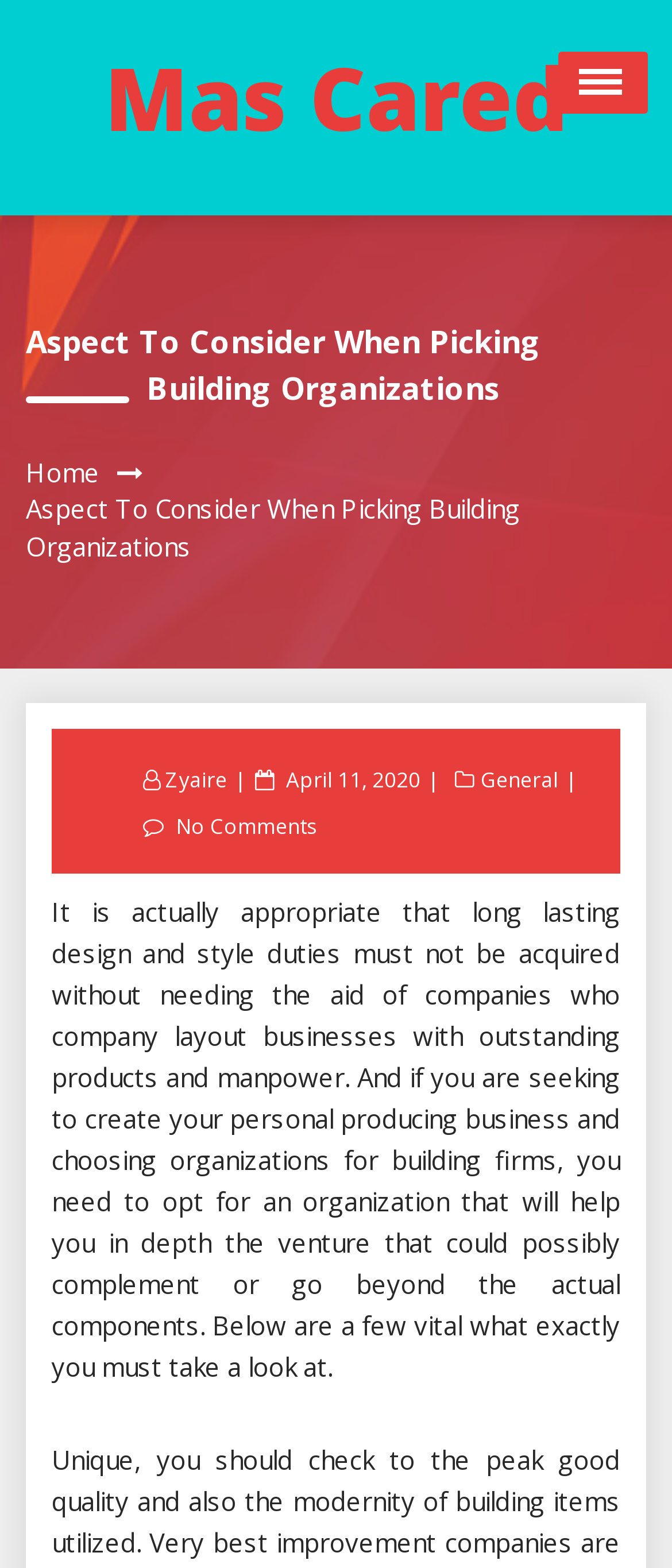Identify the coordinates of the bounding box for the element described below: "Home". Return the coordinates as four float numbers between 0 and 1: [left, top, right, bottom].

[0.038, 0.29, 0.149, 0.312]